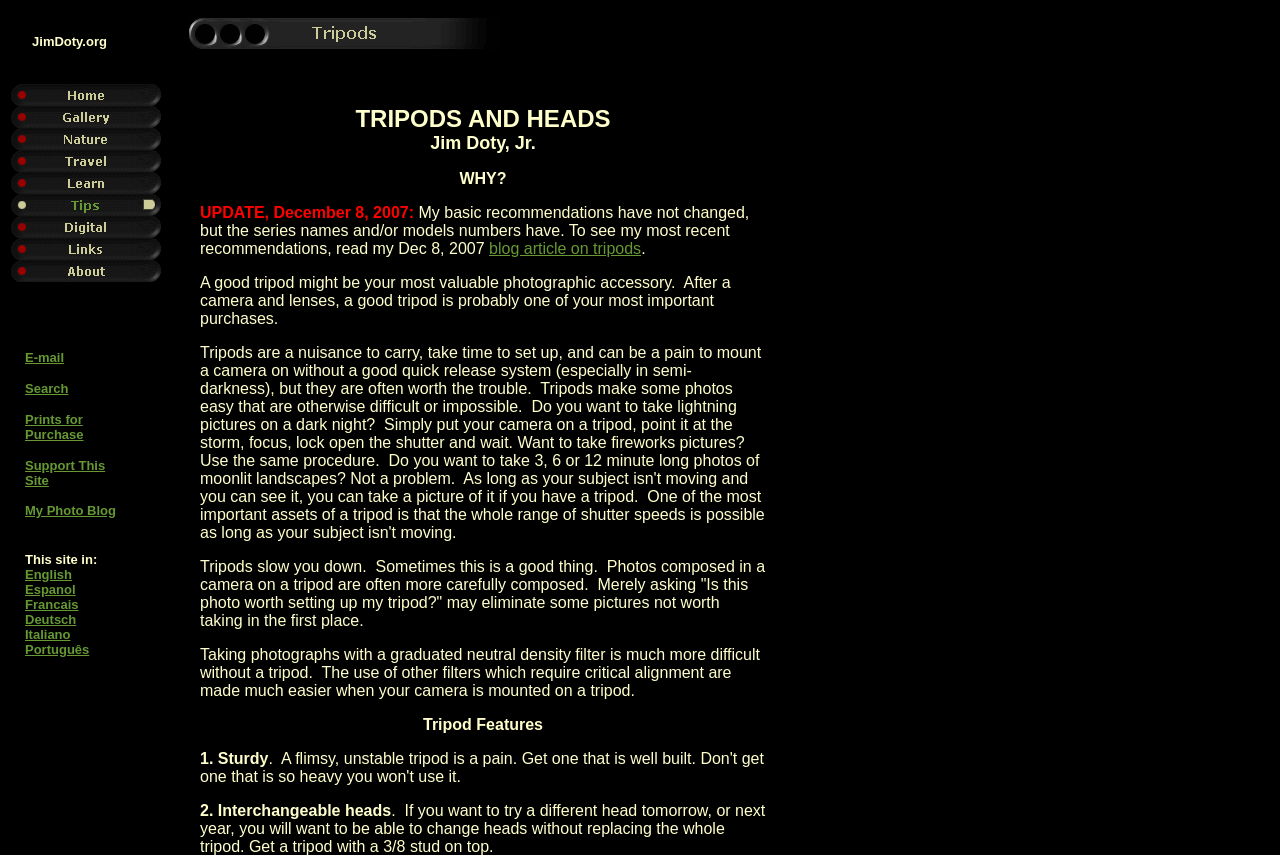Identify the bounding box for the element characterized by the following description: "blog article on tripods".

[0.382, 0.281, 0.501, 0.301]